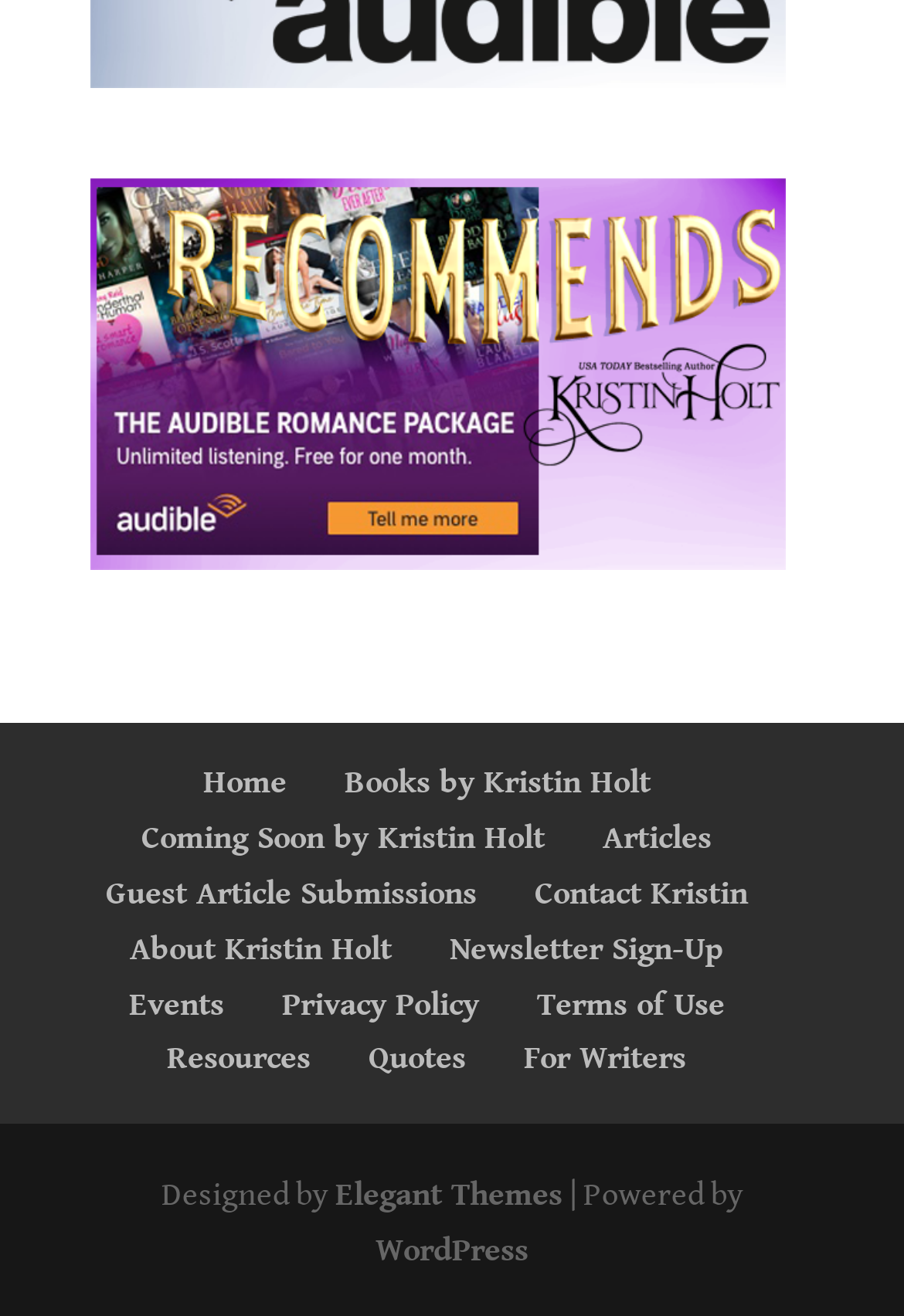Please specify the coordinates of the bounding box for the element that should be clicked to carry out this instruction: "Contact Kristin". The coordinates must be four float numbers between 0 and 1, formatted as [left, top, right, bottom].

[0.591, 0.665, 0.827, 0.694]